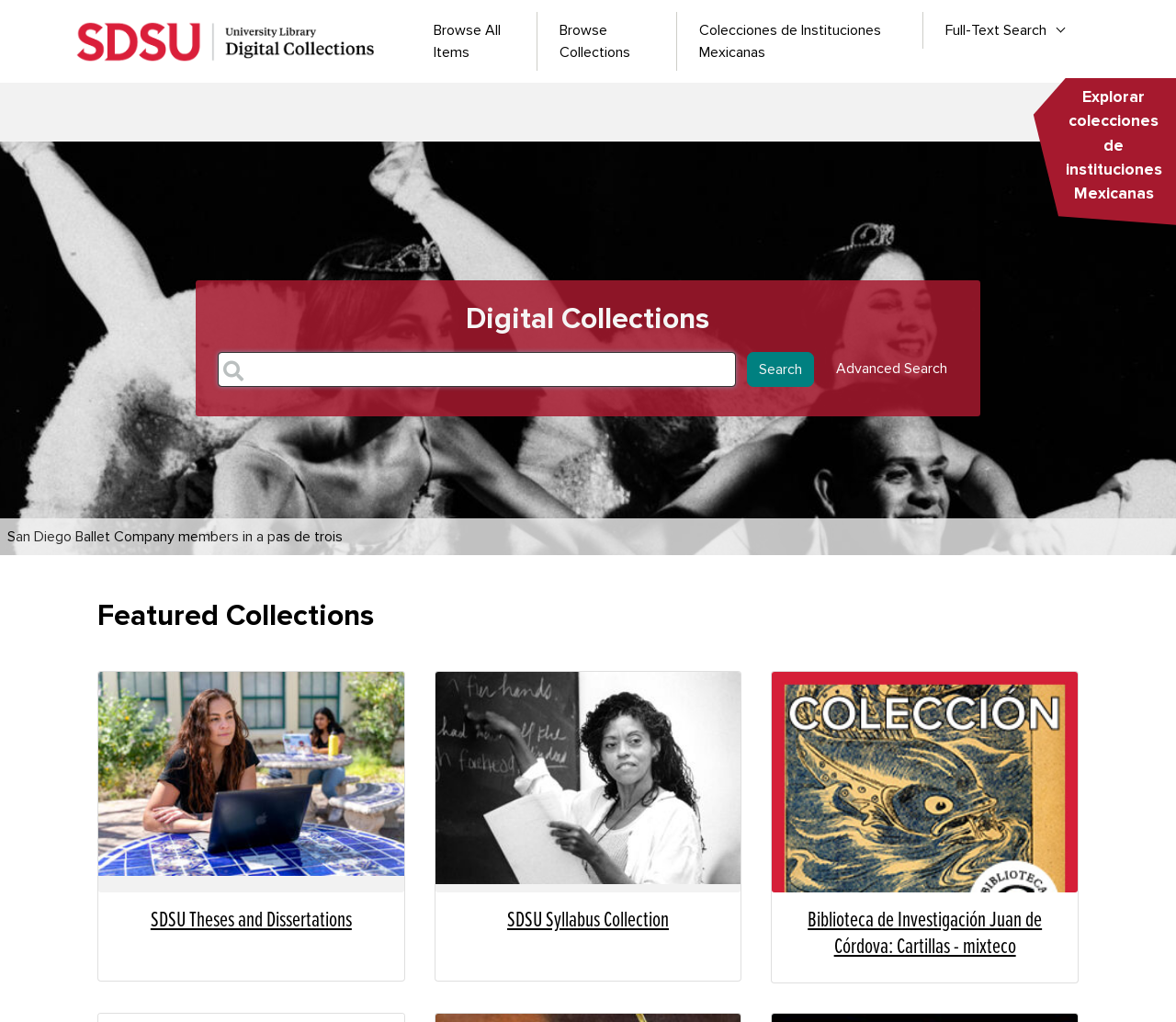What is the main navigation menu?
Please provide a comprehensive and detailed answer to the question.

The main navigation menu is located at the top of the webpage, with a heading 'Main navigation'. It contains links to 'Browse All Items', 'Browse Collections', 'Colecciones de Instituciones Mexicanas', and 'Full-Text Search'.